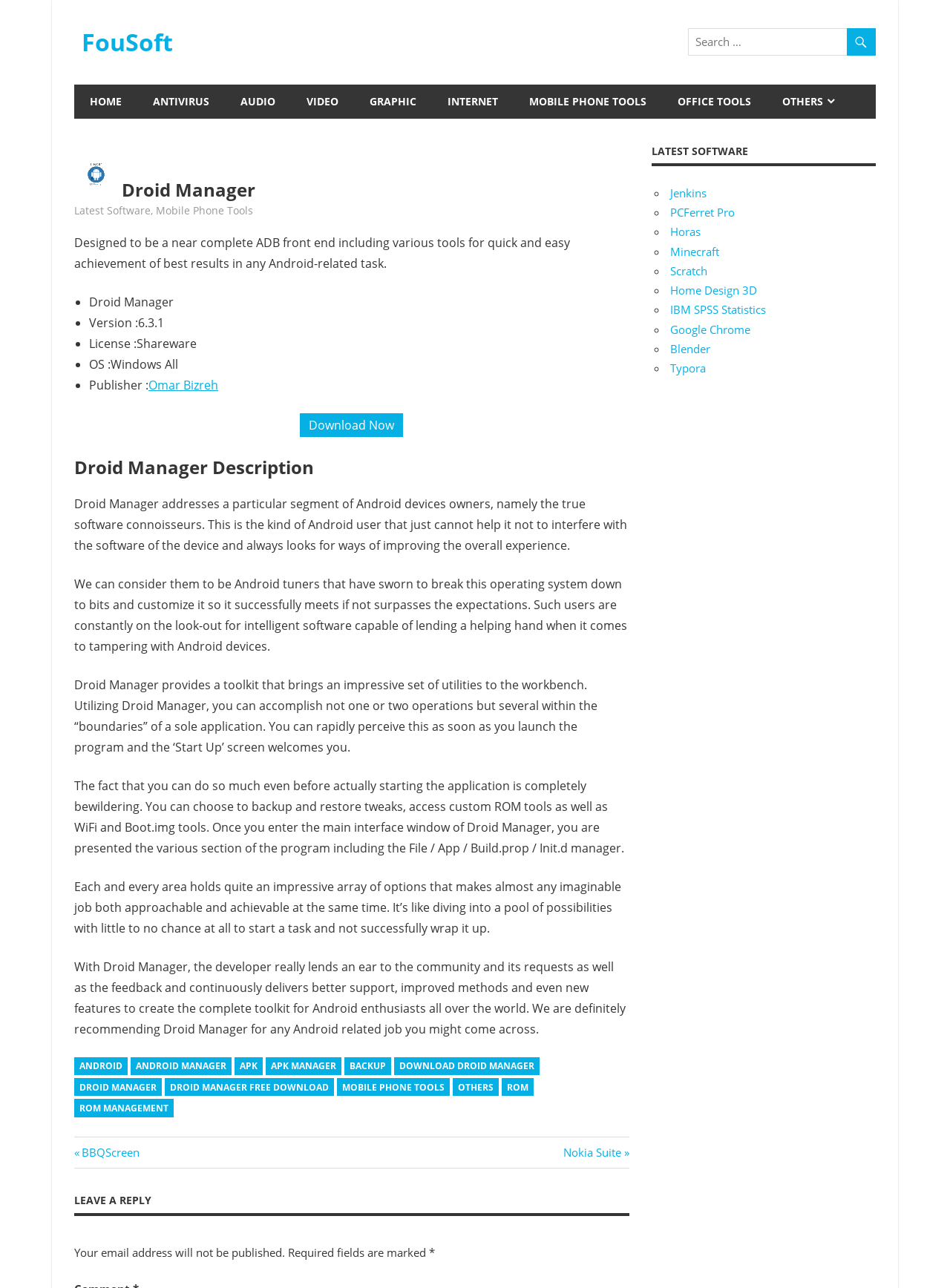Kindly provide the bounding box coordinates of the section you need to click on to fulfill the given instruction: "Explore MOBILE PHONE TOOLS".

[0.541, 0.066, 0.697, 0.092]